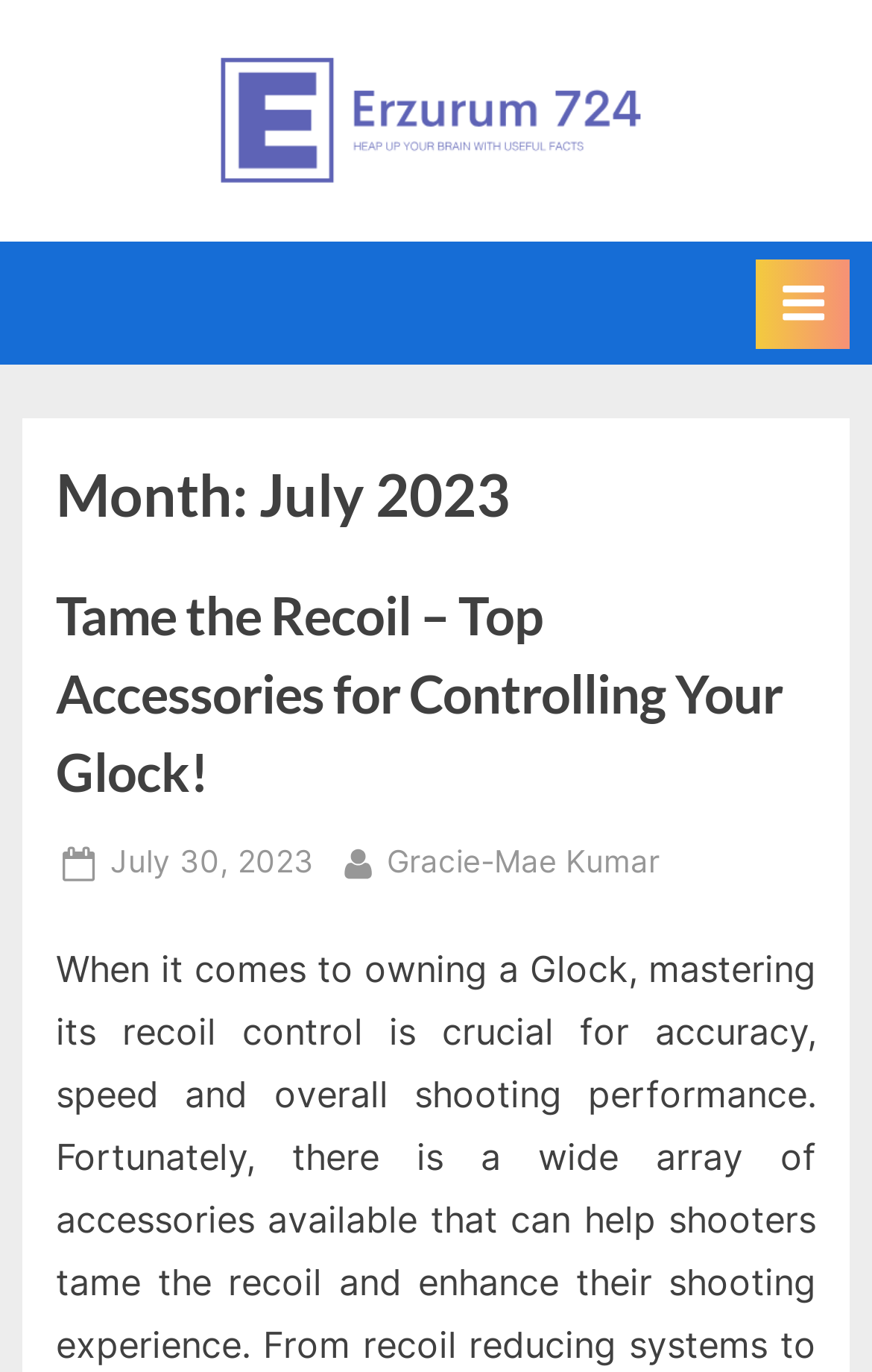Please find and give the text of the main heading on the webpage.

Month: July 2023